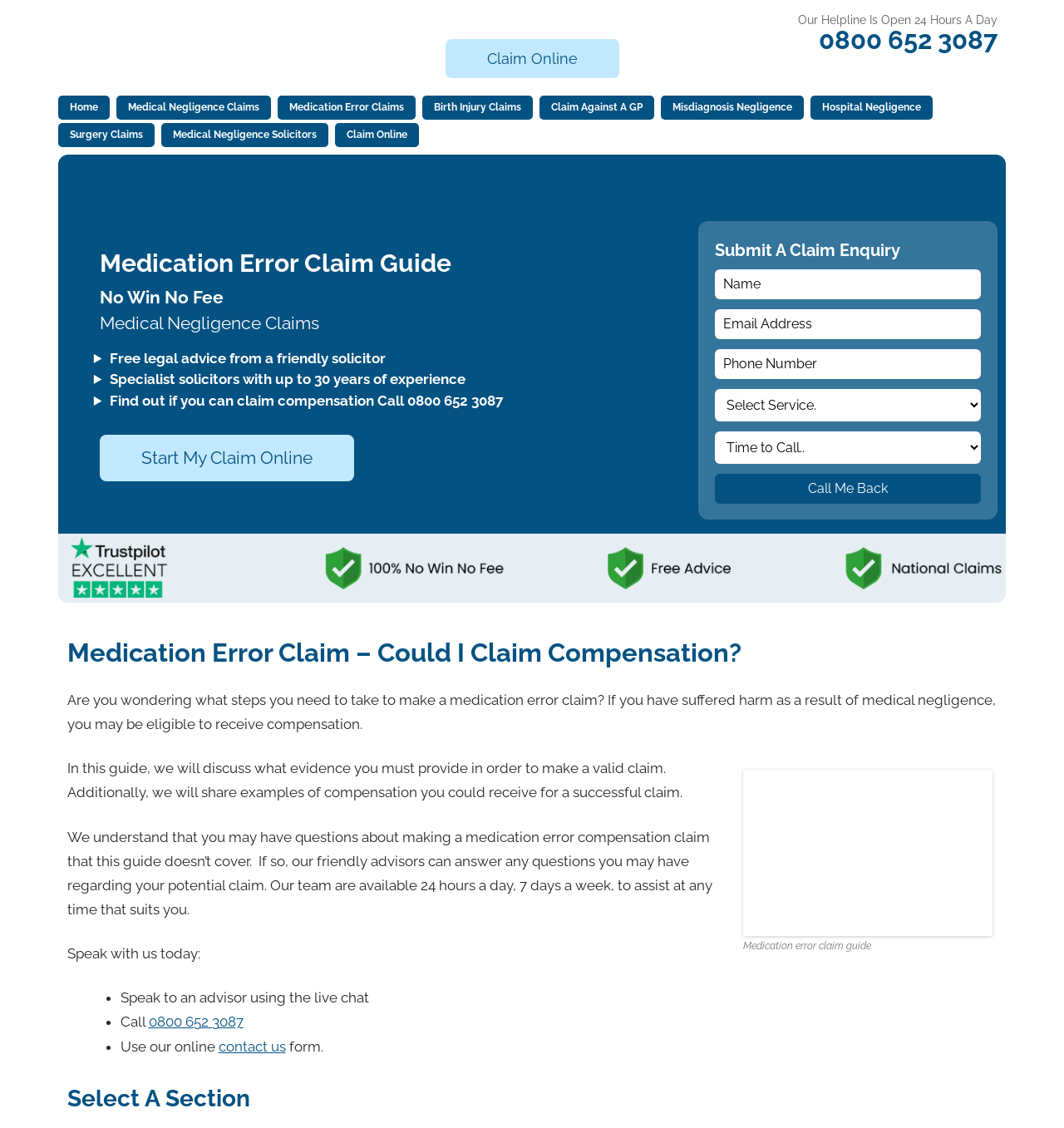Create a full and detailed caption for the entire webpage.

This webpage is a comprehensive guide on how to make a valid medication error claim. At the top left corner, there is a logo of "Medical Negligence Assist" with a link to the homepage. Next to it, there is a helpline number "0800 652 3087" that is open 24 hours a day. 

Below the logo, there is a navigation menu with links to various sections, including "Home", "Medical Negligence Claims", "Medication Error Claims", and others. 

The main content of the webpage is divided into several sections. The first section is an introduction to medication error claims, with a heading "Medication Error Claim Guide" and a brief description of what the guide covers. 

Below the introduction, there are three bullet points highlighting the benefits of seeking free legal advice from the company's solicitors. 

Next, there is a call-to-action button "Start My Claim Online" and a contact form that allows users to submit a claim enquiry. The form includes fields for name, email address, phone number, and other details. 

On the right side of the webpage, there is a section with a heading "Medication Error Claim – Could I Claim Compensation?" that provides more information about the claim process. This section includes a brief overview of what the guide covers, followed by a detailed explanation of the evidence required to make a valid claim and examples of compensation that can be received. 

Throughout the webpage, there are several links to other relevant pages, including "A Guide To Wrong Medication Claims", "How To Claim For Medical Negligence | No Win No Fee", and "Medical Negligence Compensation Calculator". There are also several images, including a logo of "Medical Negligence Assist" and an image related to medication error claims.